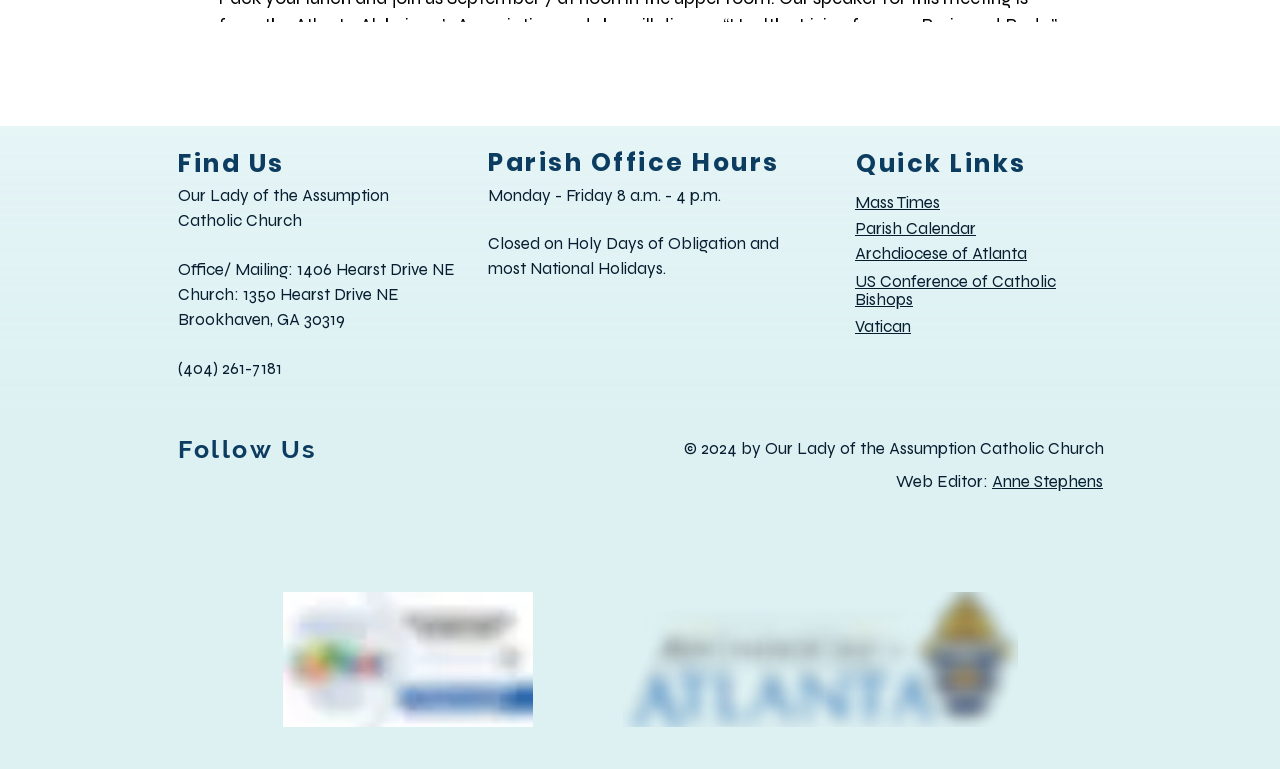Answer the following query with a single word or phrase:
What are the office hours of the Parish Office?

Monday - Friday 8 a.m. - 4 p.m.